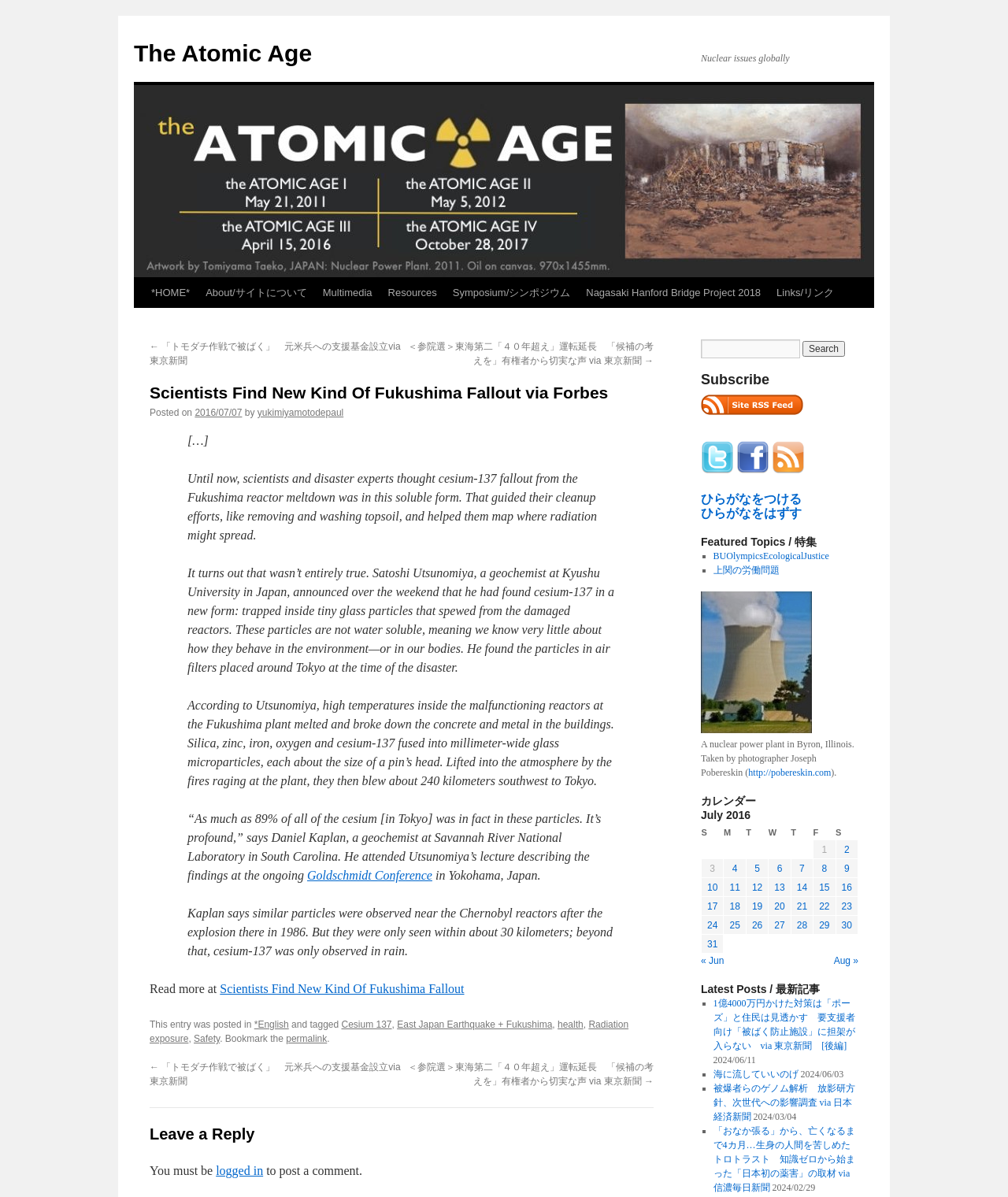Locate the bounding box coordinates of the area that needs to be clicked to fulfill the following instruction: "Leave a reply". The coordinates should be in the format of four float numbers between 0 and 1, namely [left, top, right, bottom].

[0.148, 0.938, 0.648, 0.959]